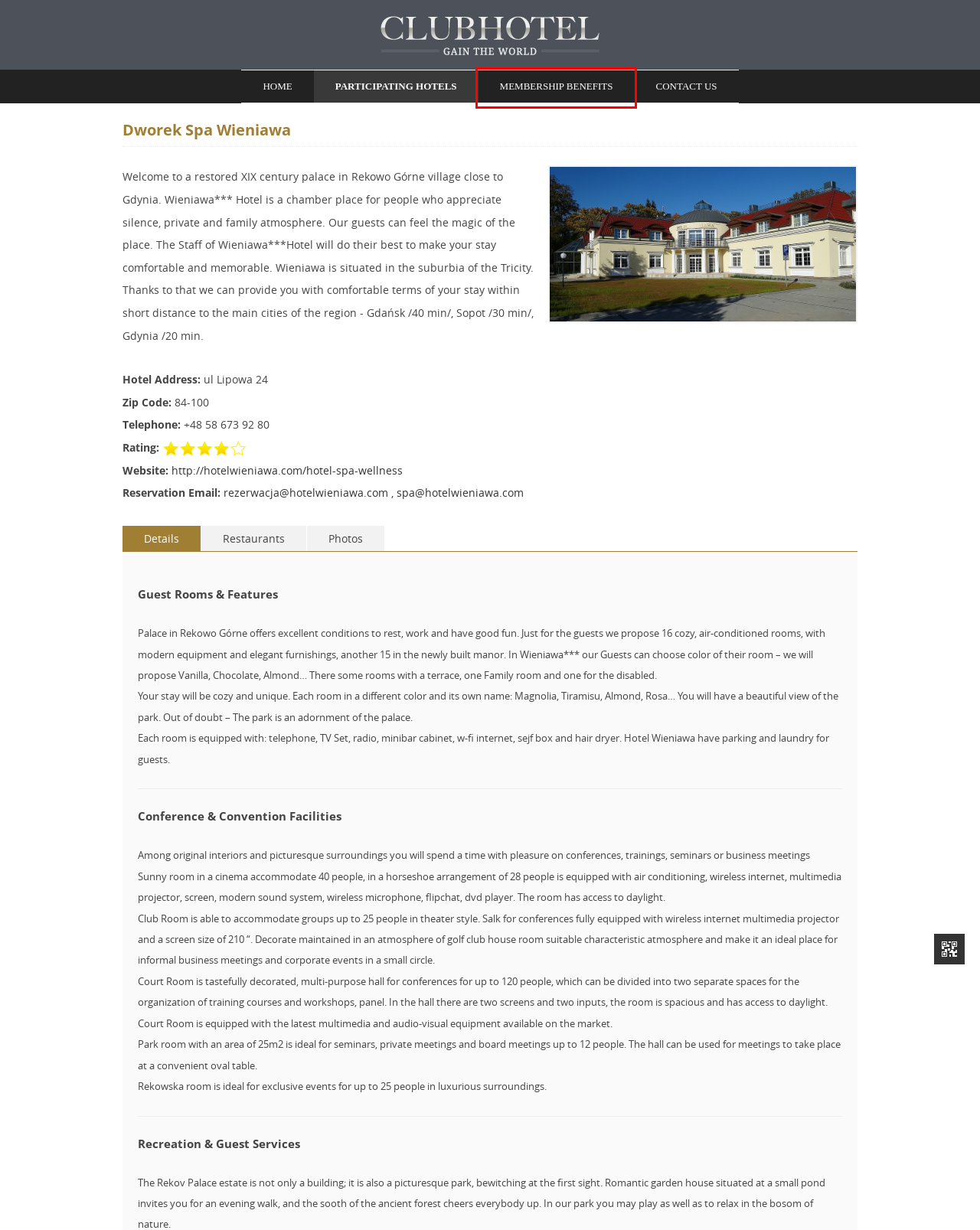Look at the given screenshot of a webpage with a red rectangle bounding box around a UI element. Pick the description that best matches the new webpage after clicking the element highlighted. The descriptions are:
A. Hospitality Marketing Concepts, LLC. Privacy Policy | Clubhotel
B. Clubhotel | Gain the World
C. JennyStudio - 上海WordPress网站建设 海量WordPress案例 H5定制开发
D. Contact Us | Clubhotel
E. Membership Benefits | Clubhotel
F. ‎CLUBHOTEL on the App Store
G. Hotel Kaszuby - Wieniawa Spa & Wellness | Hotel SPA Wieniawa
H. Participating Hotels | Clubhotel

E